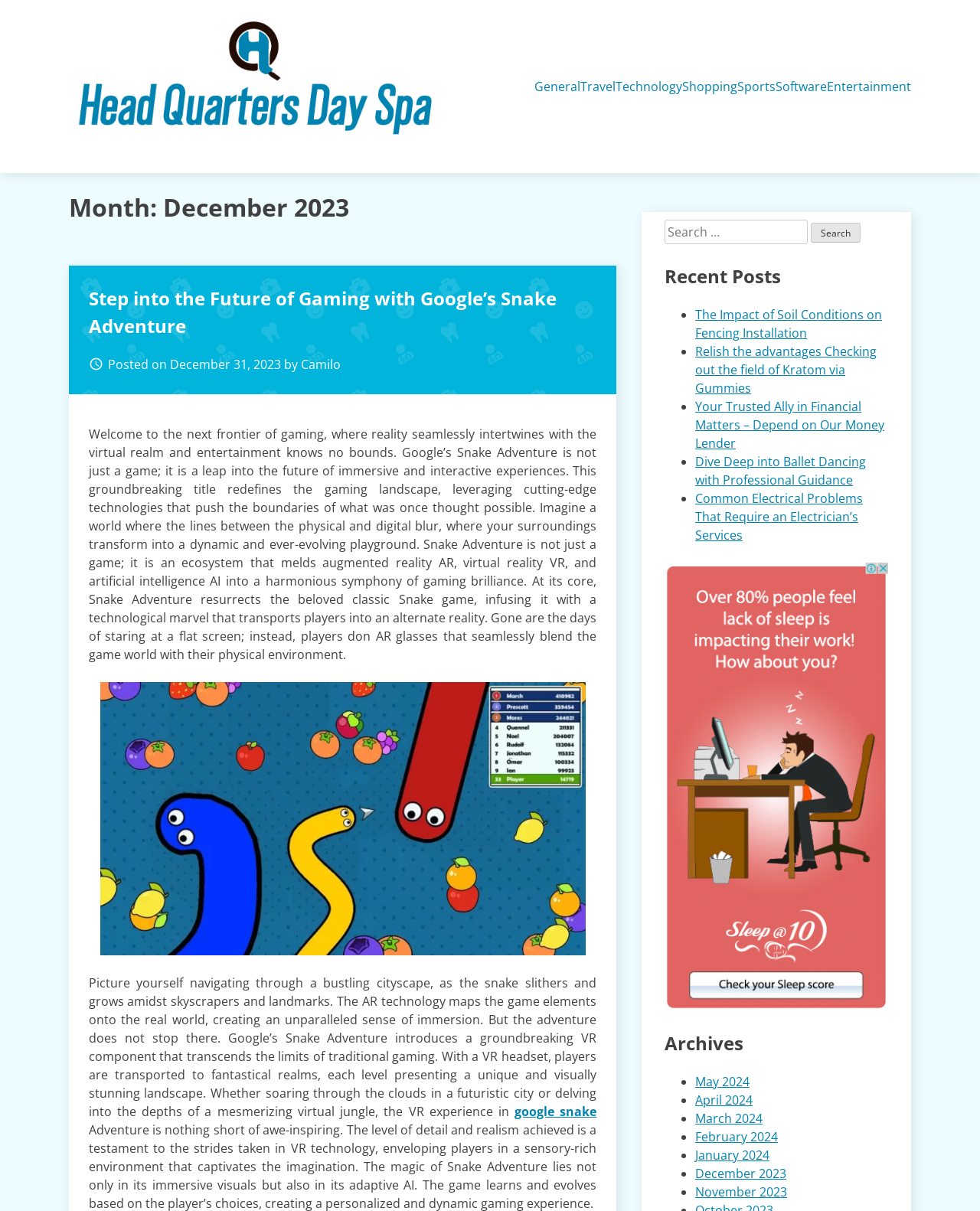Determine the bounding box coordinates of the clickable region to execute the instruction: "Check recent posts". The coordinates should be four float numbers between 0 and 1, denoted as [left, top, right, bottom].

[0.678, 0.217, 0.906, 0.24]